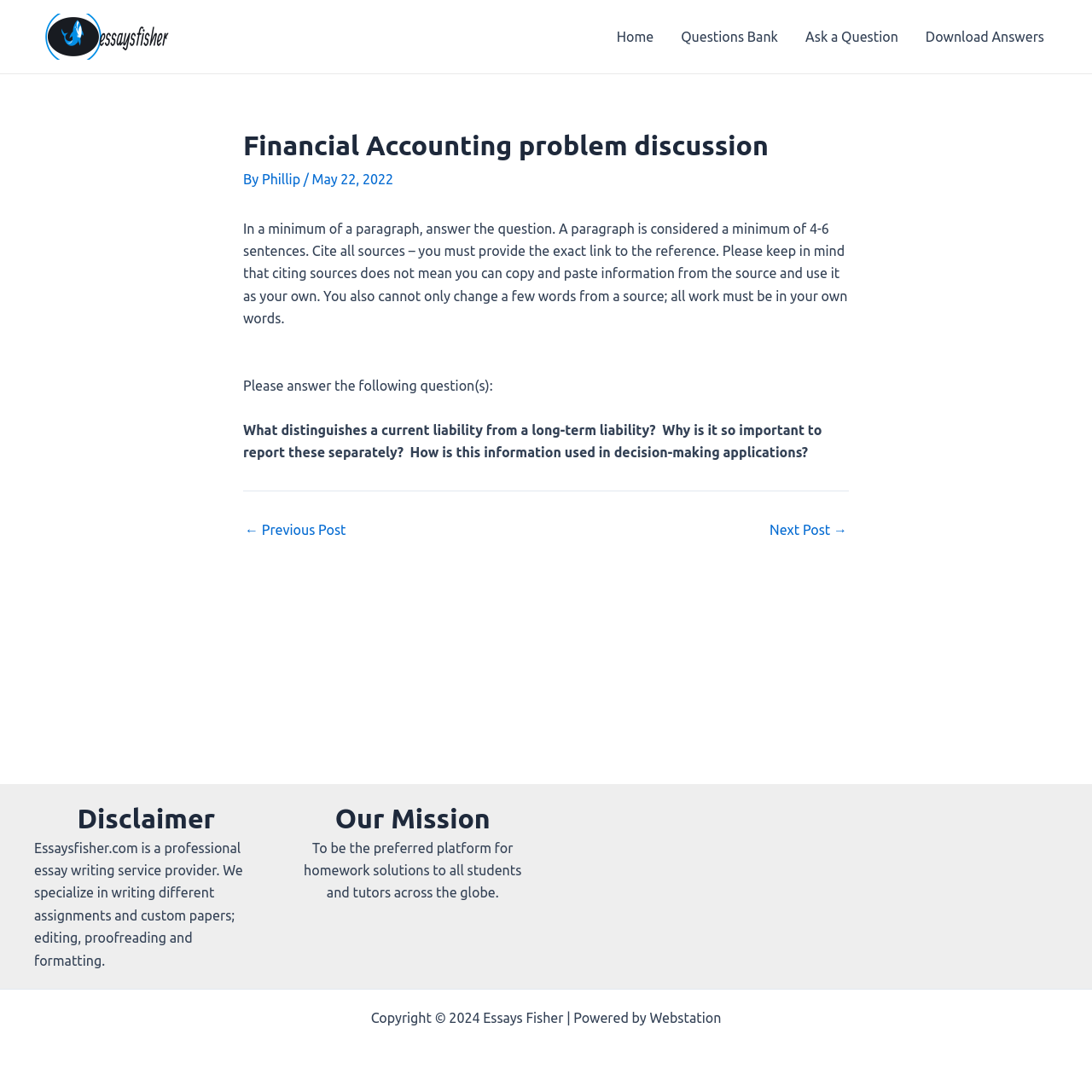Please identify the bounding box coordinates of the clickable element to fulfill the following instruction: "Click on the 'Essays Fisher' link". The coordinates should be four float numbers between 0 and 1, i.e., [left, top, right, bottom].

[0.031, 0.025, 0.188, 0.039]